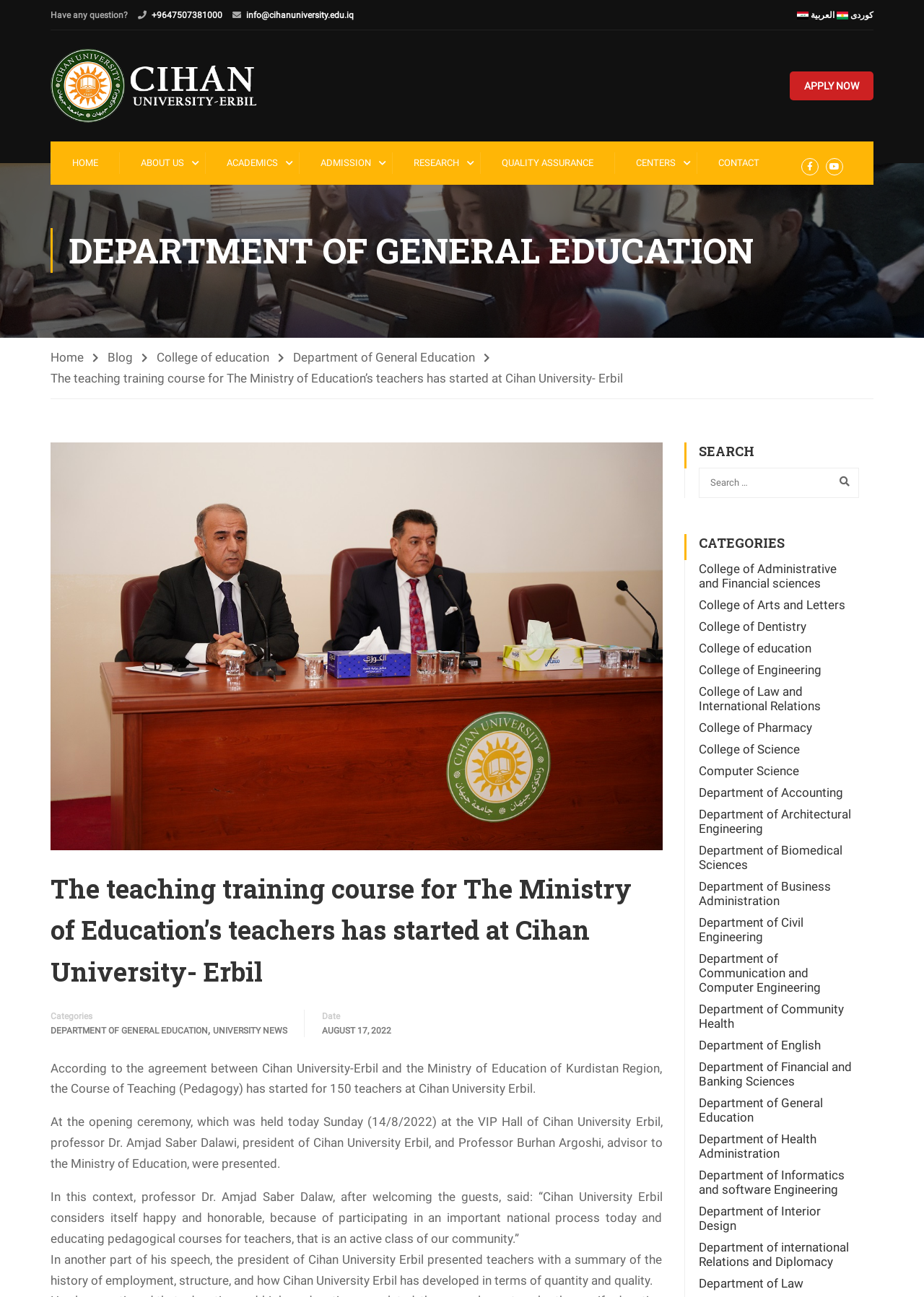Explain the webpage's layout and main content in detail.

The webpage is about Cihan University-Erbil, a private English-speaking institution in Erbil, Kurdistan, Iraq. At the top, there is a complementary section with a phone number and email address. Below that, there is a layout table with a university logo and a link to "APPLY NOW". 

The main navigation menu is located below the layout table, with links to "HOME", "ABOUT US", "ACADEMICS", "ADMISSION", "RESEARCH", "QUALITY ASSURANCE", "CENTERS", and "CONTACT". 

On the left side, there is a section with a heading "DEPARTMENT OF GENERAL EDUCATION" and links to "Home", "Blog", "College of education", and "Department of General Education". Below that, there is a section with a heading and a paragraph of text about a teaching training course for the Ministry of Education's teachers, accompanied by a gallery of 15 images. 

Below the gallery, there are three paragraphs of text describing the course and its opening ceremony. The text is followed by a section with links to categories, including "DEPARTMENT OF GENERAL EDUCATION" and "UNIVERSITY NEWS", and a date "AUGUST 17, 2022". 

On the right side, there is a search bar with a button and a section with links to various categories, including colleges and departments. At the bottom, there are social media links and a link to switch the language to Kurdish or Arabic.